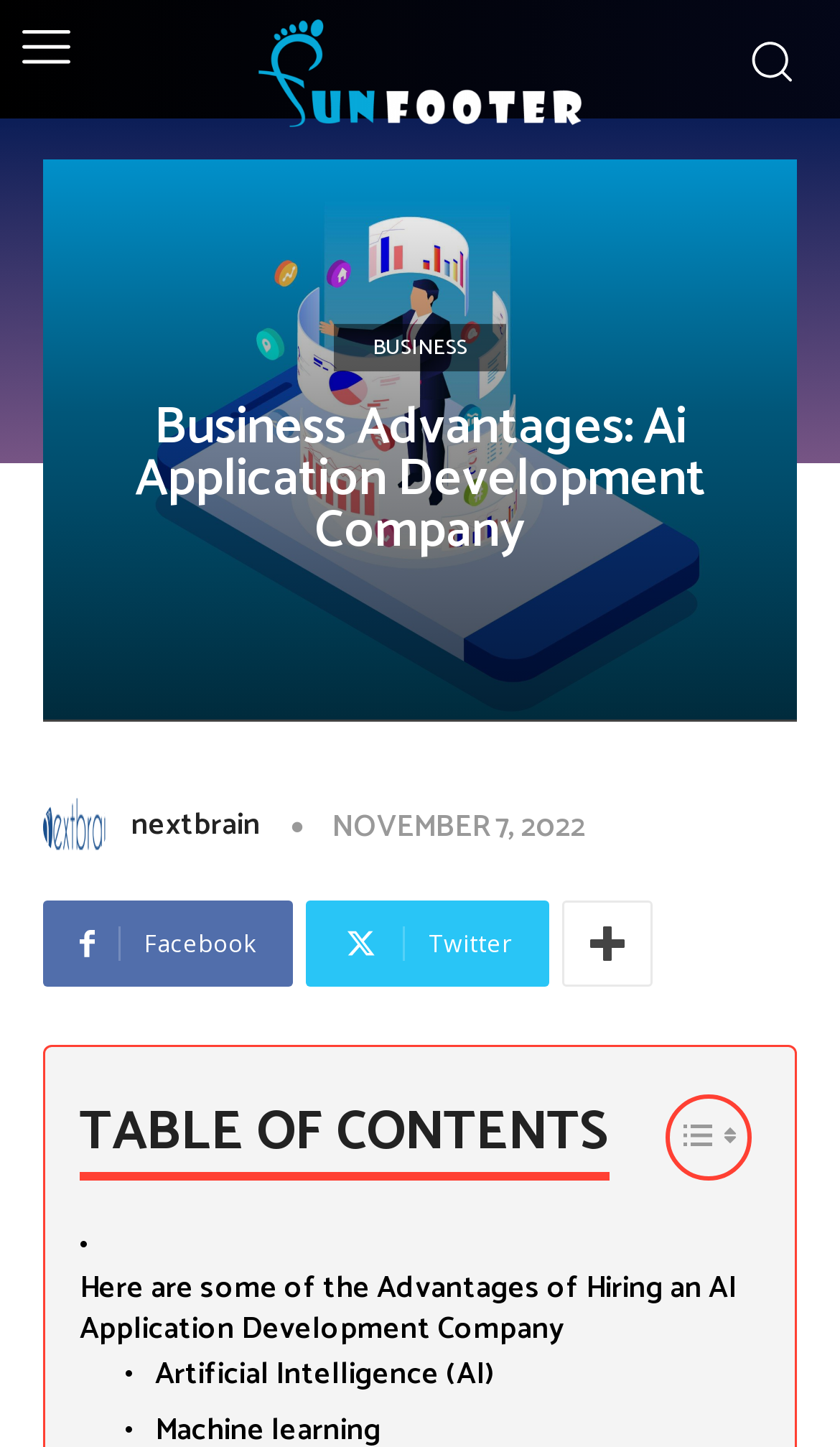Please identify the bounding box coordinates of the area that needs to be clicked to follow this instruction: "go to BUSINESS".

[0.397, 0.224, 0.603, 0.256]